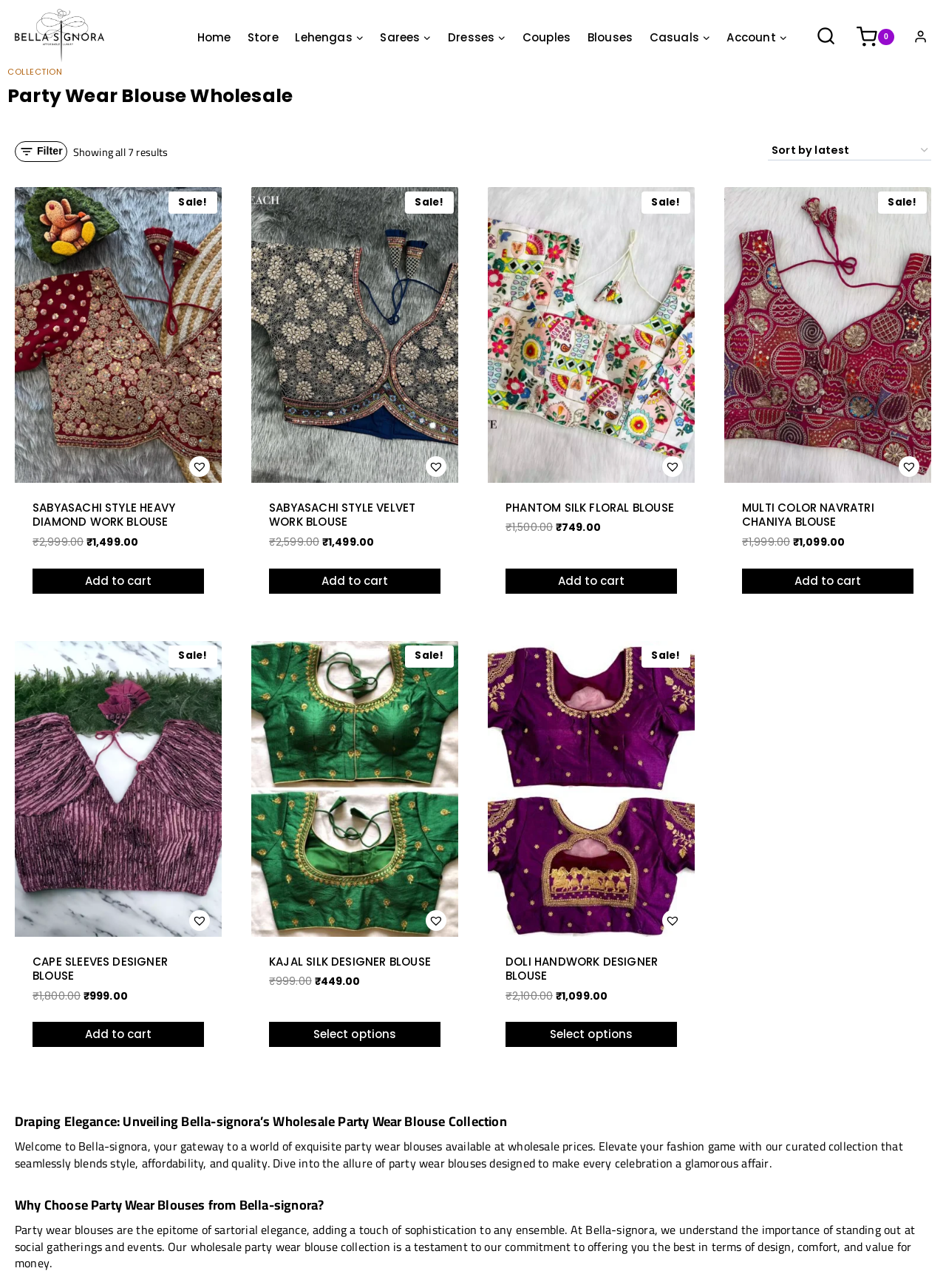How many party wear blouses are displayed on the webpage?
Please respond to the question with as much detail as possible.

I found the answer by looking at the text 'Showing all 7 results' which is located below the filter panel. This text indicates that there are 7 party wear blouses displayed on the webpage.